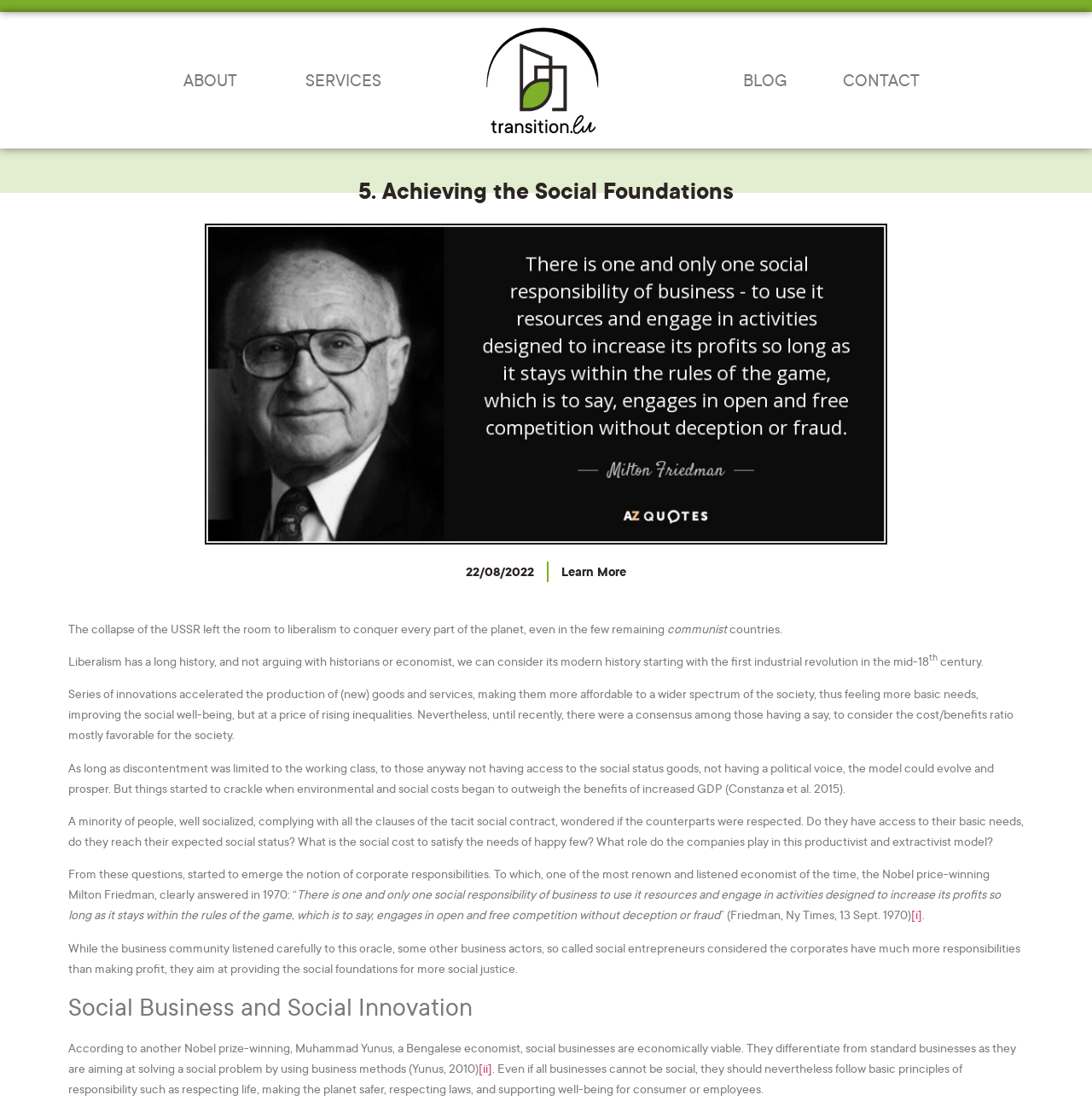Produce an extensive caption that describes everything on the webpage.

The webpage appears to be an article or blog post discussing the concept of social business and its relationship with economic sustainability. At the top of the page, there is a navigation menu with links to "ABOUT", "SERVICES", "BLOG", and "CONTACT". Below the navigation menu, there is a heading that reads "5. Achieving the Social Foundations".

The main content of the page is divided into several sections. The first section features an image of Milton Friedman, a renowned economist, with a quote from him about the social responsibility of business. Below the image, there is a timestamp indicating the date "22/08/2022" and a "Learn More" link.

The next section consists of several paragraphs of text discussing the history of liberalism, its impact on society, and the emergence of corporate social responsibility. The text is dense and academic in tone, with references to historical events and economic theories.

Throughout the section, there are several static text elements that make up the paragraphs of text. The text is arranged in a single column, with no clear headings or subheadings to break up the content.

As the text continues, it discusses the concept of social business and its relationship with social innovation. There is a heading that reads "Social Business and Social Innovation", followed by more paragraphs of text that discuss the ideas of Nobel prize-winning economists Muhammad Yunus and Milton Friedman.

The page also features several links, including a link to "[i]" and "[ii]" which may be references or citations. Overall, the webpage appears to be a scholarly article or blog post discussing the intersection of business, economics, and social responsibility.